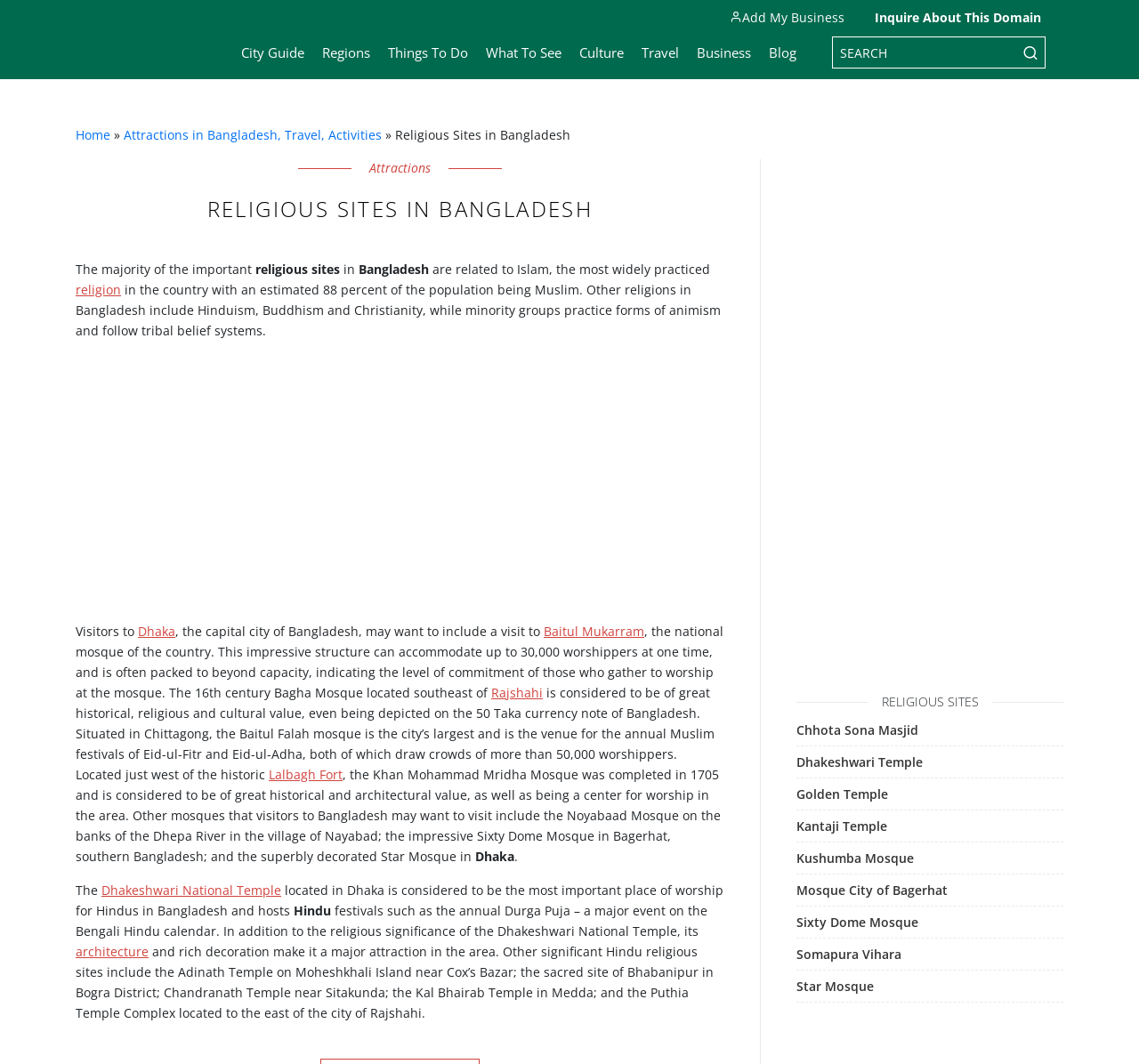Determine the bounding box coordinates of the clickable region to follow the instruction: "Explore the Sixty Dome Mosque".

[0.699, 0.859, 0.806, 0.875]